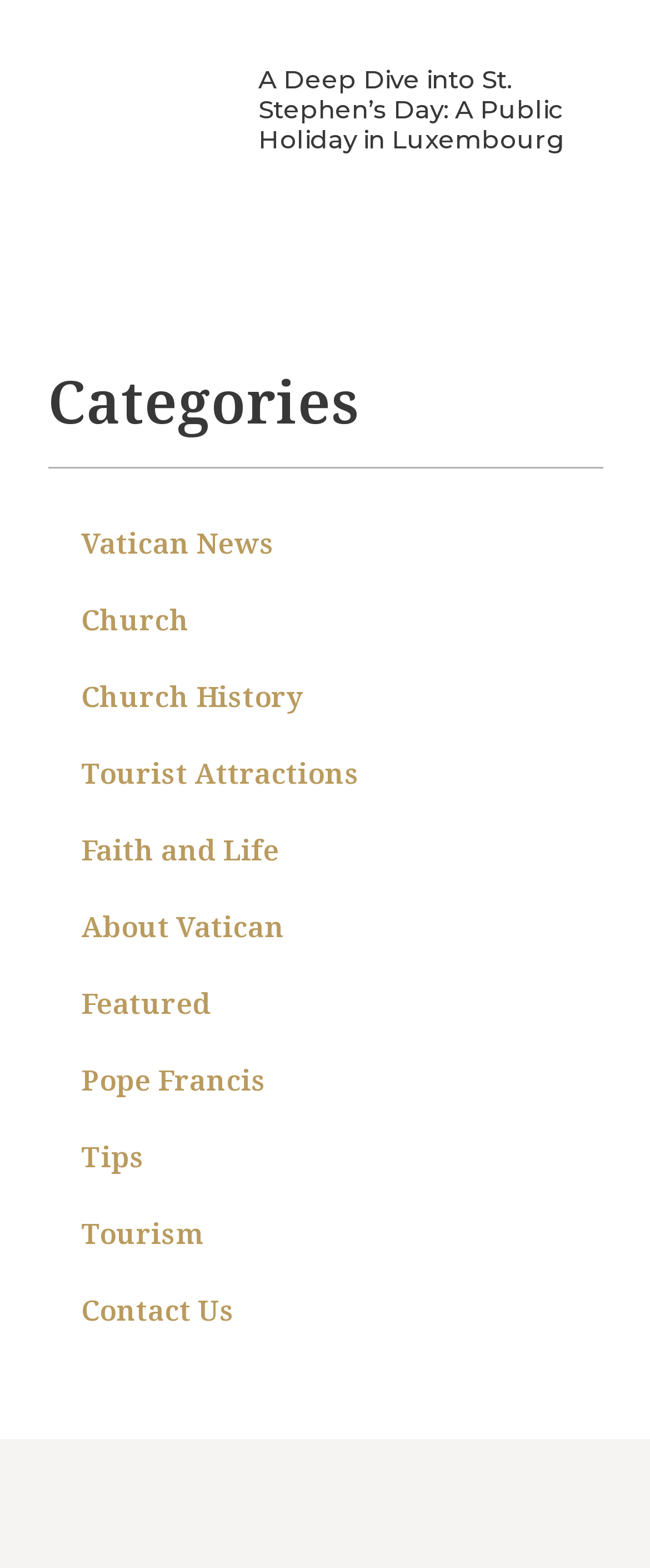Locate the bounding box coordinates of the element that needs to be clicked to carry out the instruction: "learn about Faith and Life". The coordinates should be given as four float numbers ranging from 0 to 1, i.e., [left, top, right, bottom].

[0.073, 0.518, 0.927, 0.567]